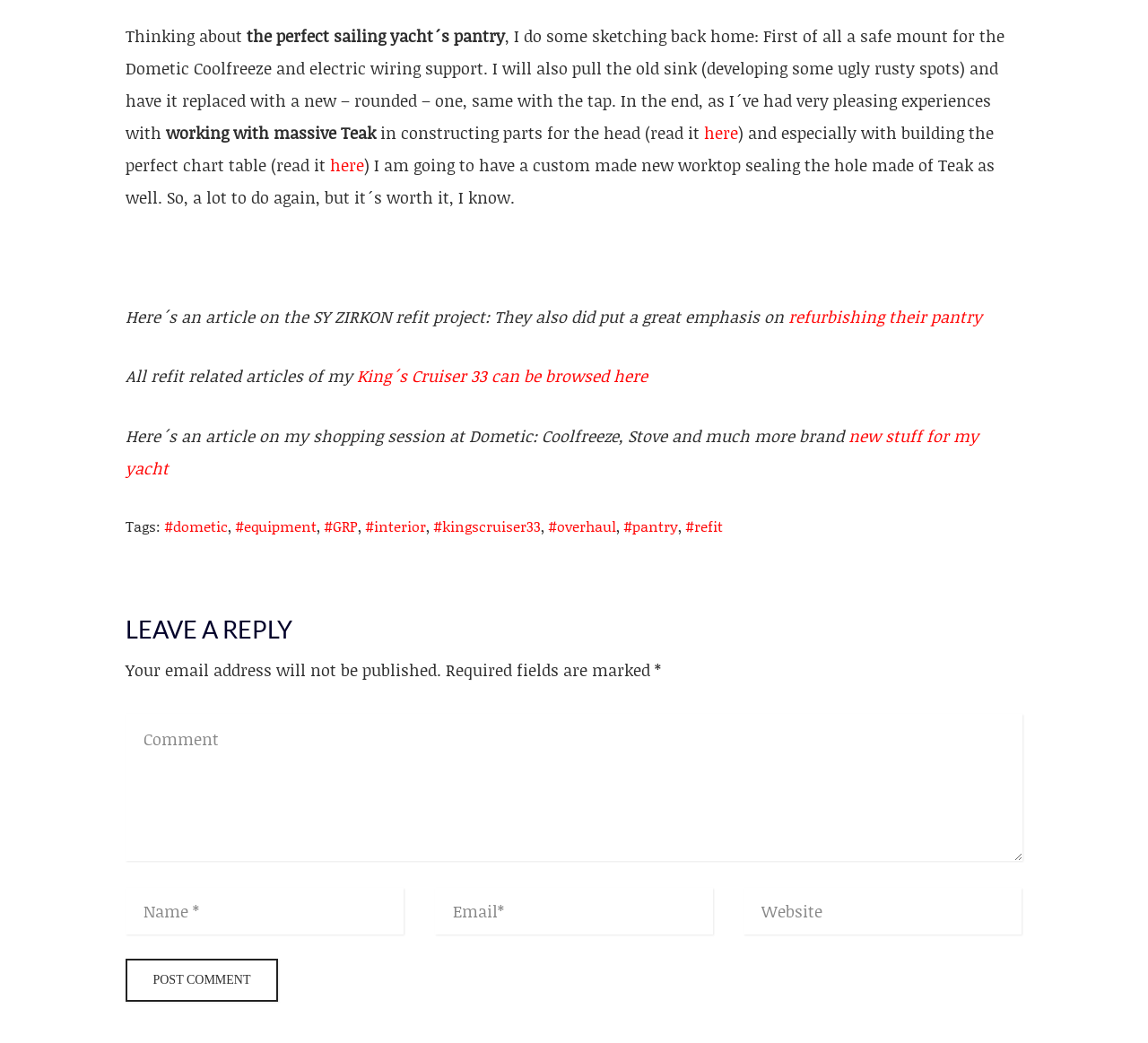Please answer the following question using a single word or phrase: 
What brand is mentioned in the article about the shopping session?

Dometic